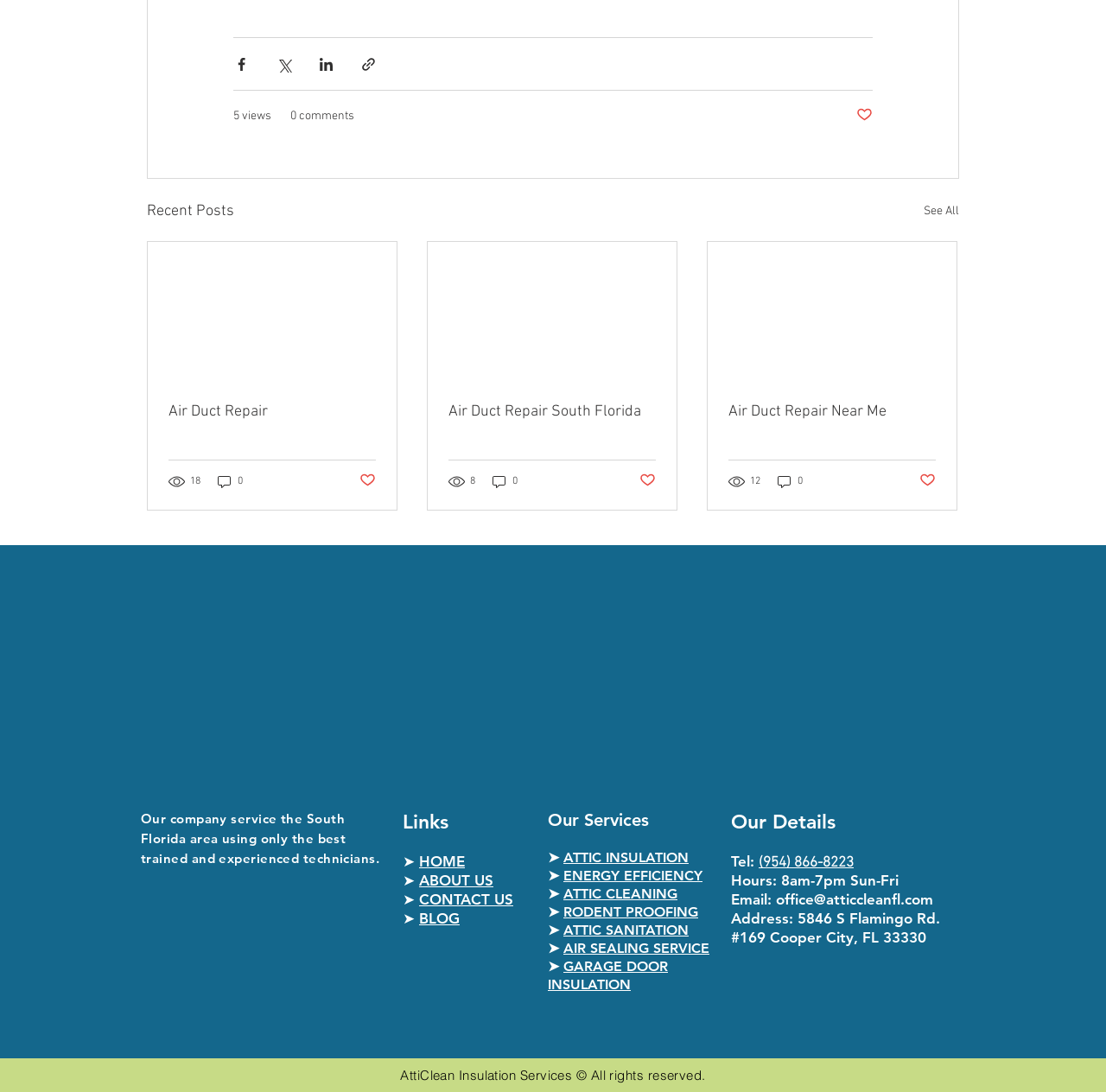Locate the bounding box coordinates of the item that should be clicked to fulfill the instruction: "View recent posts".

[0.133, 0.182, 0.212, 0.205]